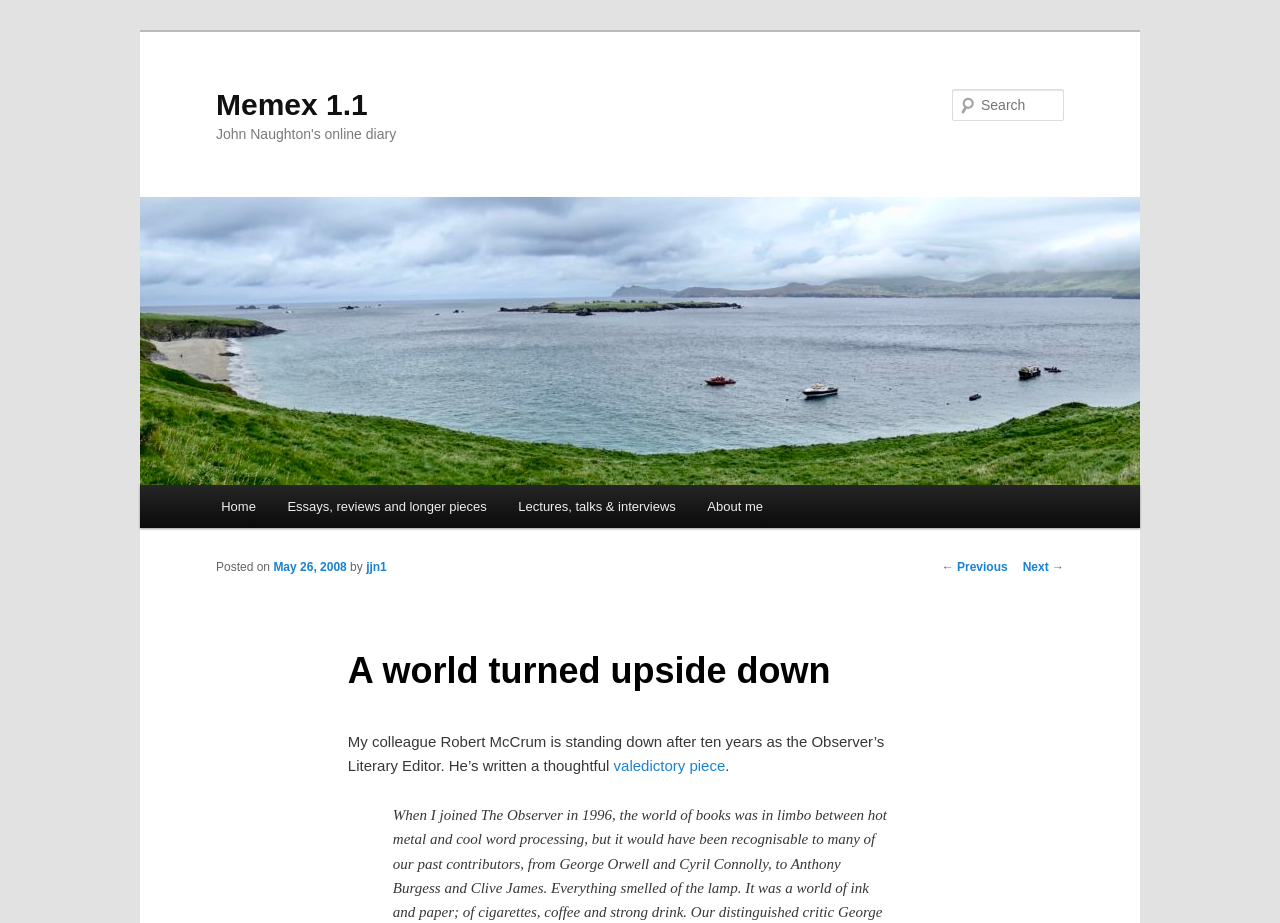Please determine the bounding box coordinates of the clickable area required to carry out the following instruction: "Read the previous post". The coordinates must be four float numbers between 0 and 1, represented as [left, top, right, bottom].

[0.736, 0.607, 0.787, 0.622]